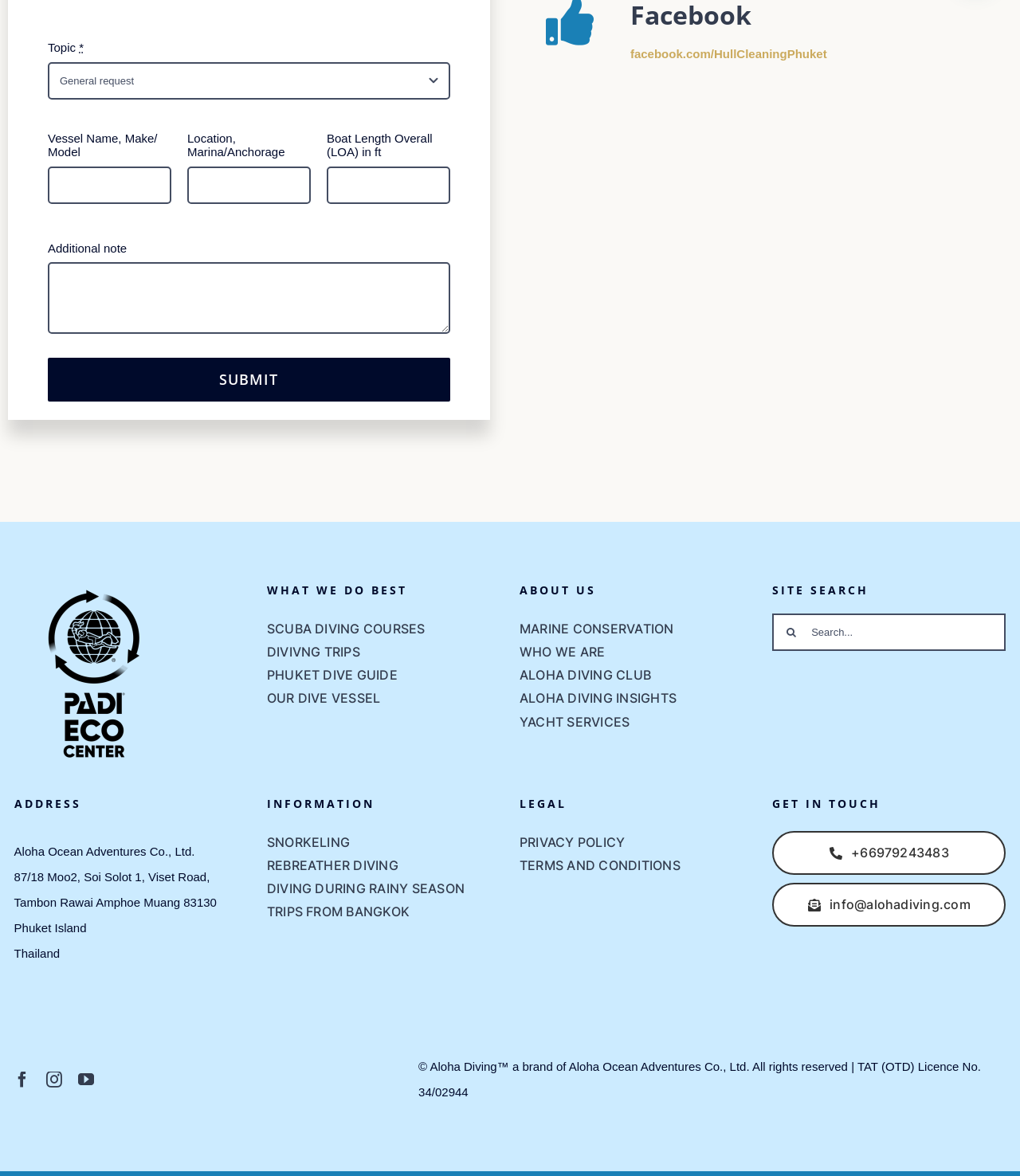How many social media links are present at the bottom of the page?
Please look at the screenshot and answer using one word or phrase.

3